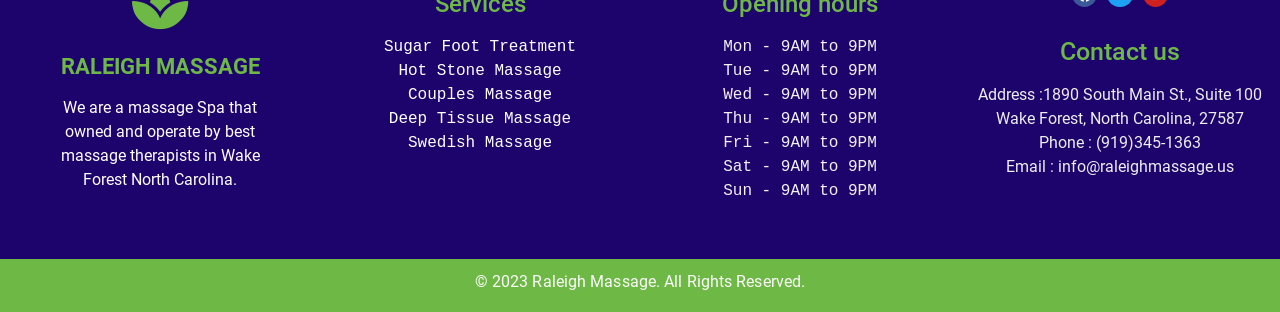Respond with a single word or phrase for the following question: 
What services are offered?

Massage services